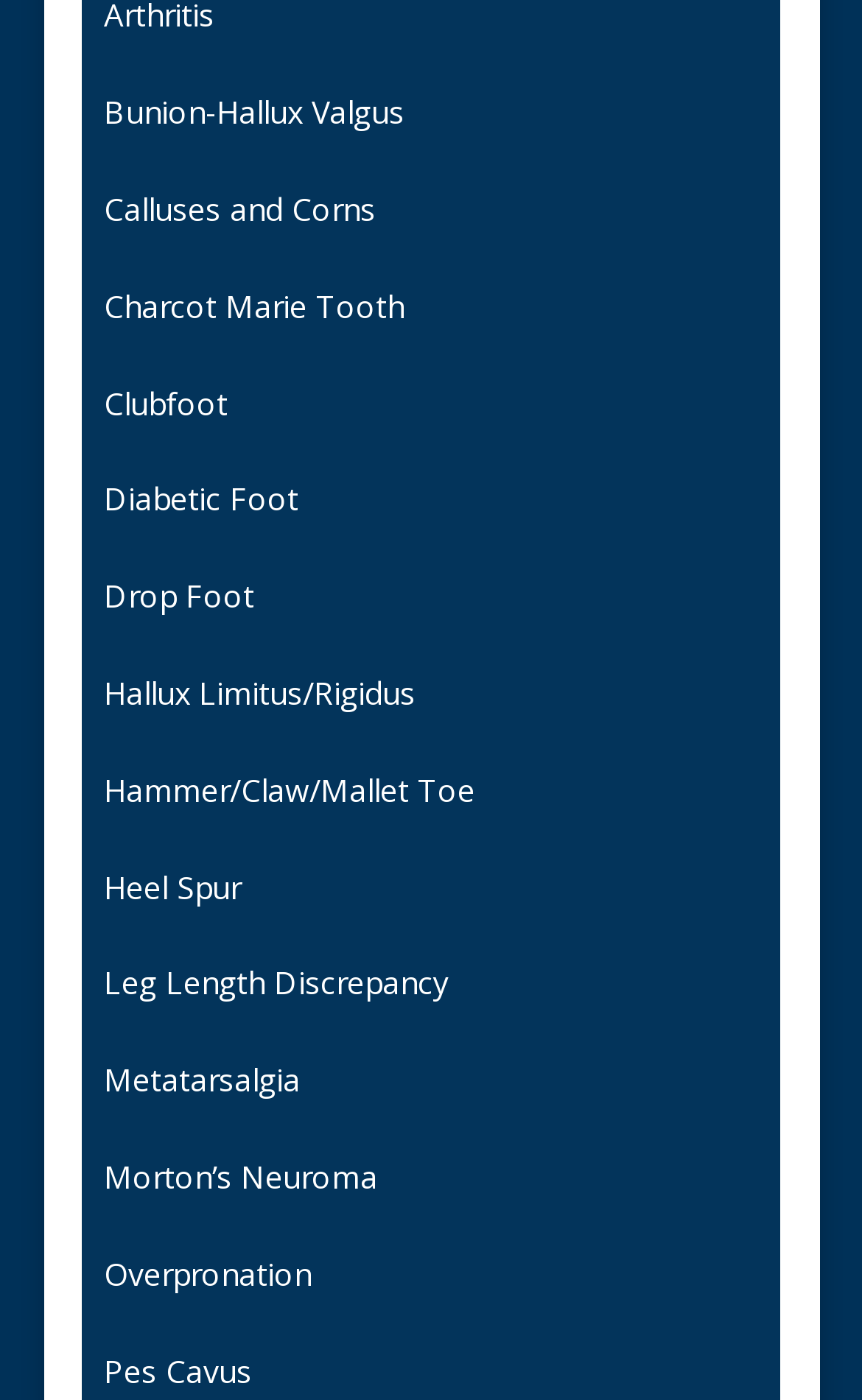Find and indicate the bounding box coordinates of the region you should select to follow the given instruction: "Click on Bunion-Hallux Valgus".

[0.121, 0.065, 0.469, 0.095]